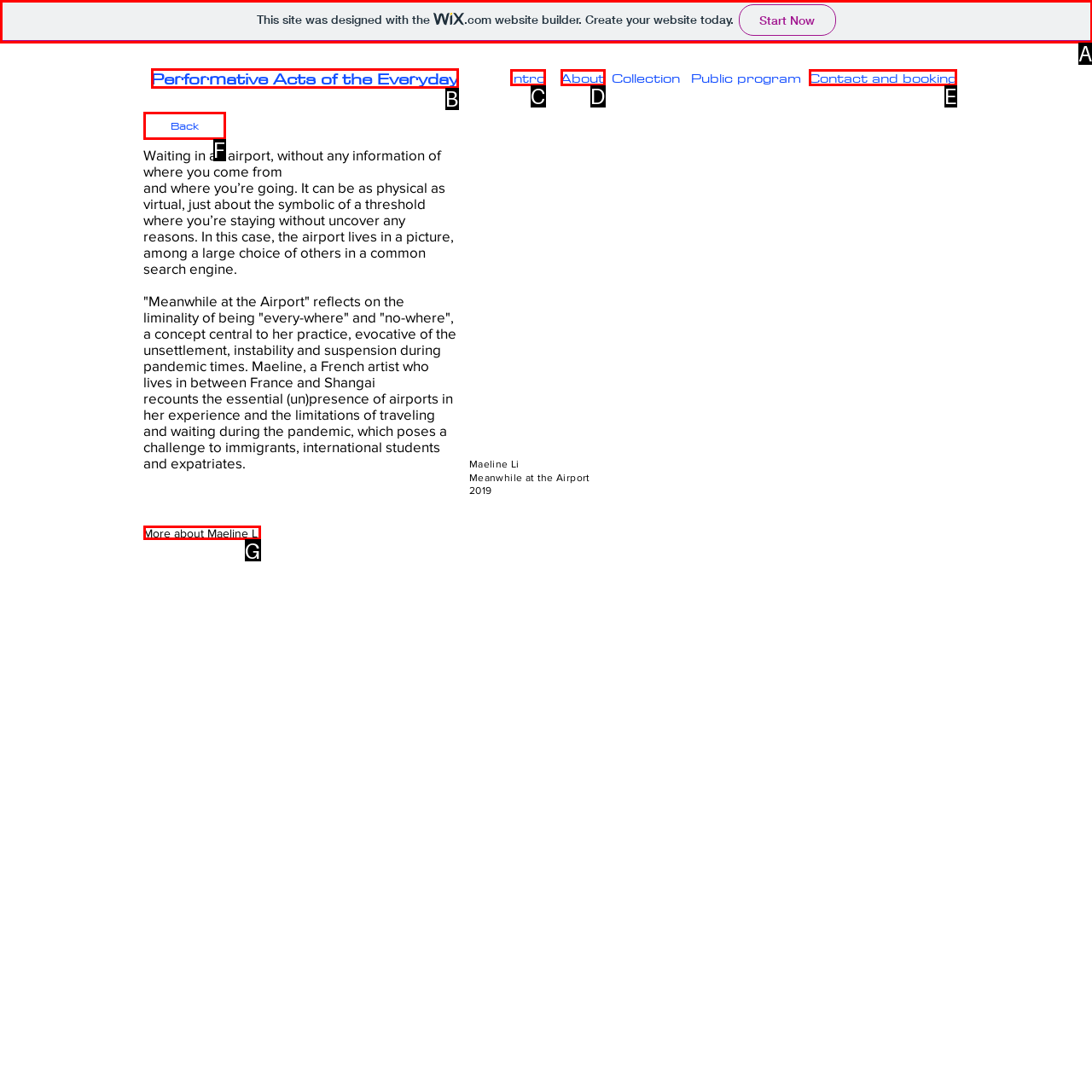Which HTML element matches the description: June 12, 2024?
Reply with the letter of the correct choice.

None